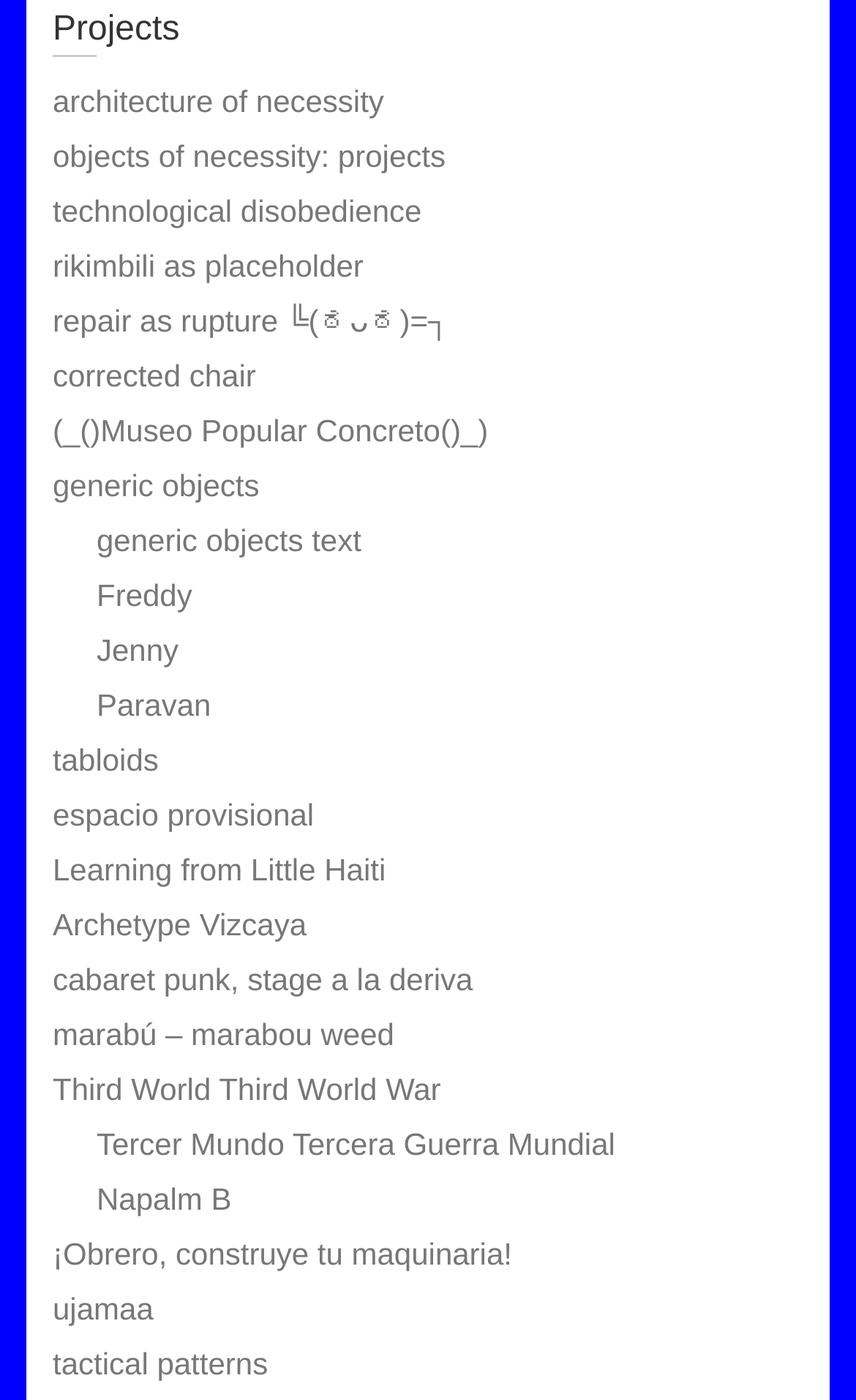How many links are there under the 'Projects' heading?
Please provide a single word or phrase based on the screenshot.

24